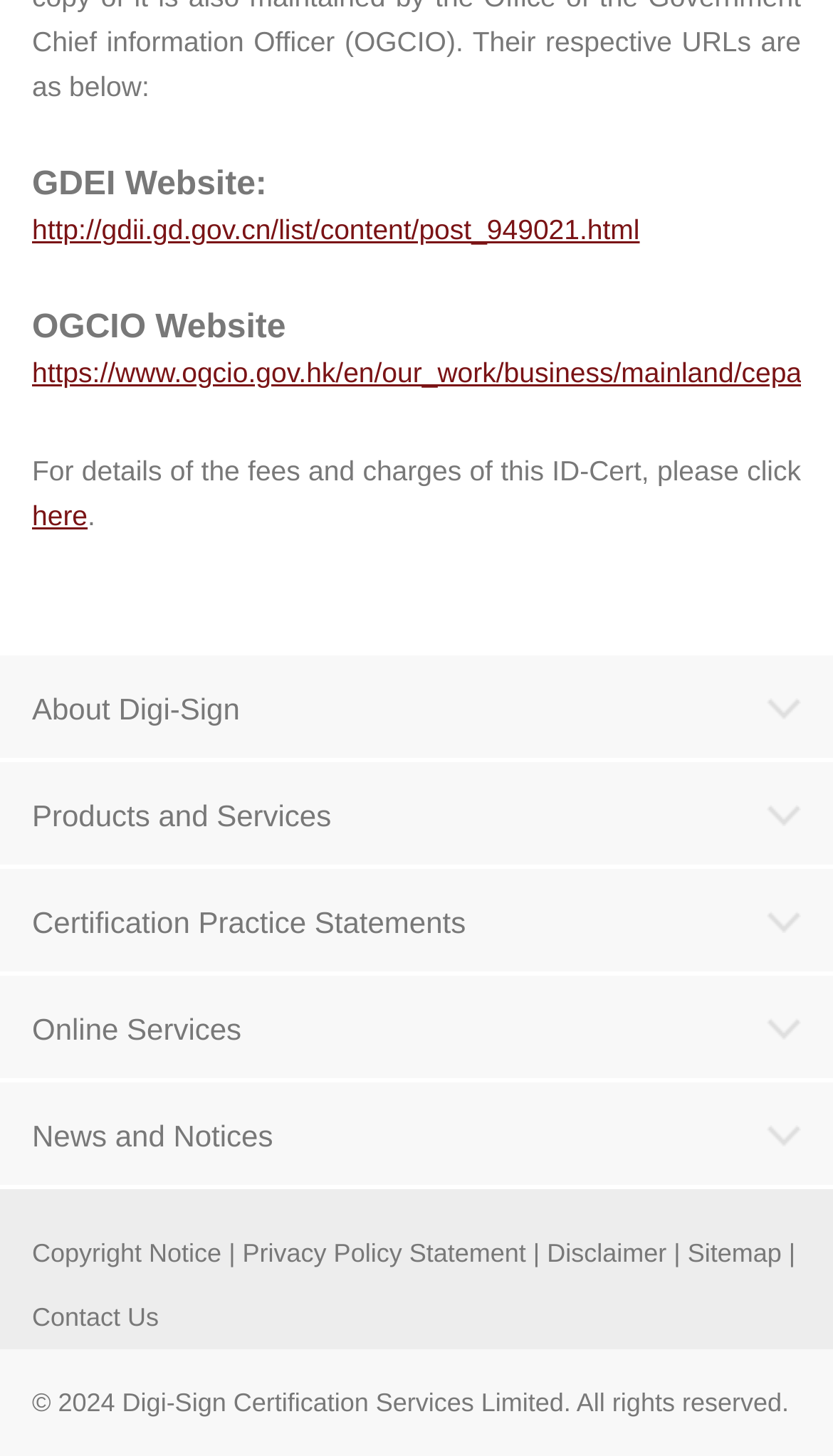Please provide a one-word or short phrase answer to the question:
What is the relationship between Digi-Sign and OGCIO?

Digi-Sign is related to OGCIO